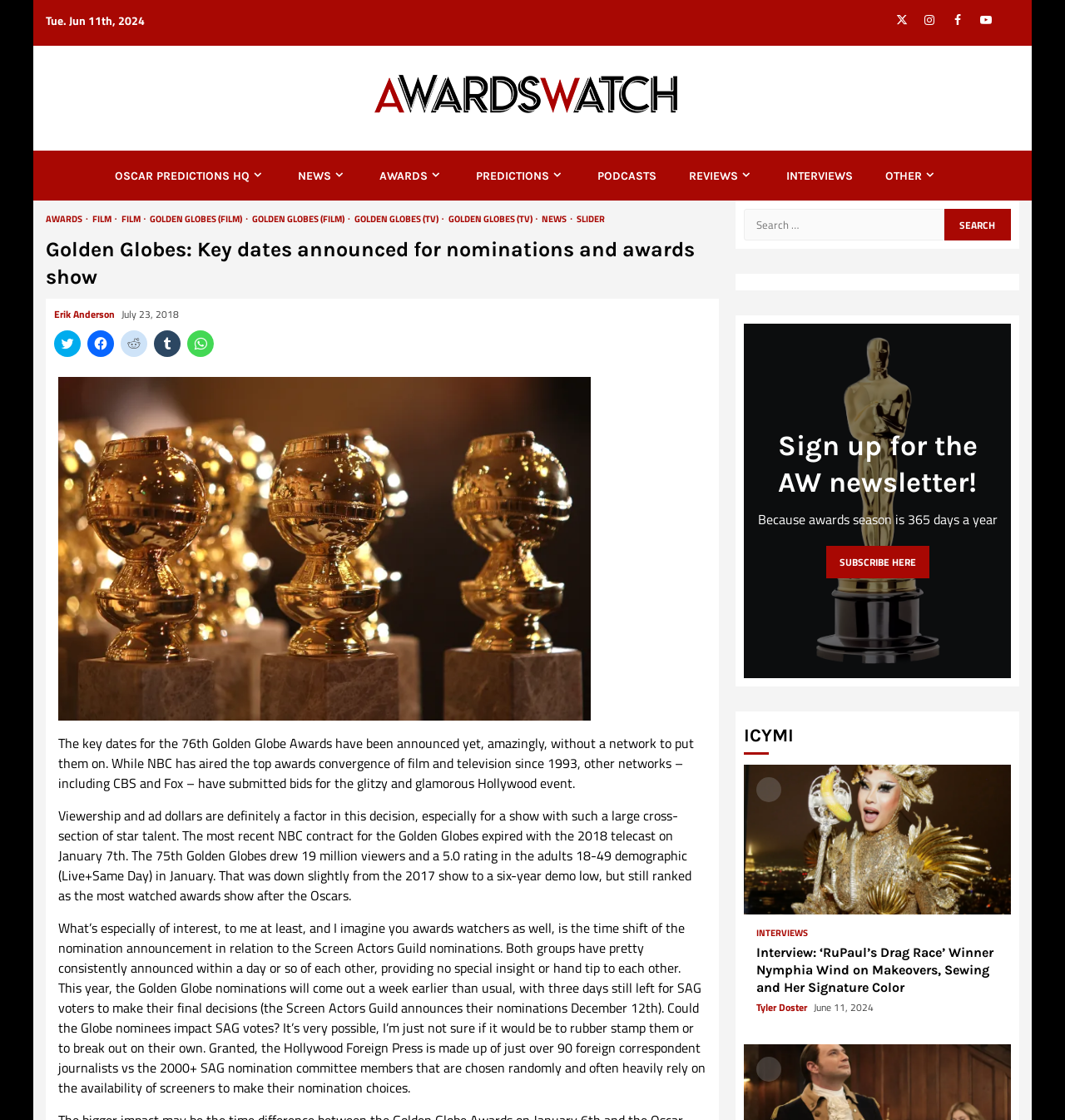Kindly provide the bounding box coordinates of the section you need to click on to fulfill the given instruction: "Read interview with RuPaul’s Drag Race Winner Nymphia Wind".

[0.71, 0.843, 0.933, 0.888]